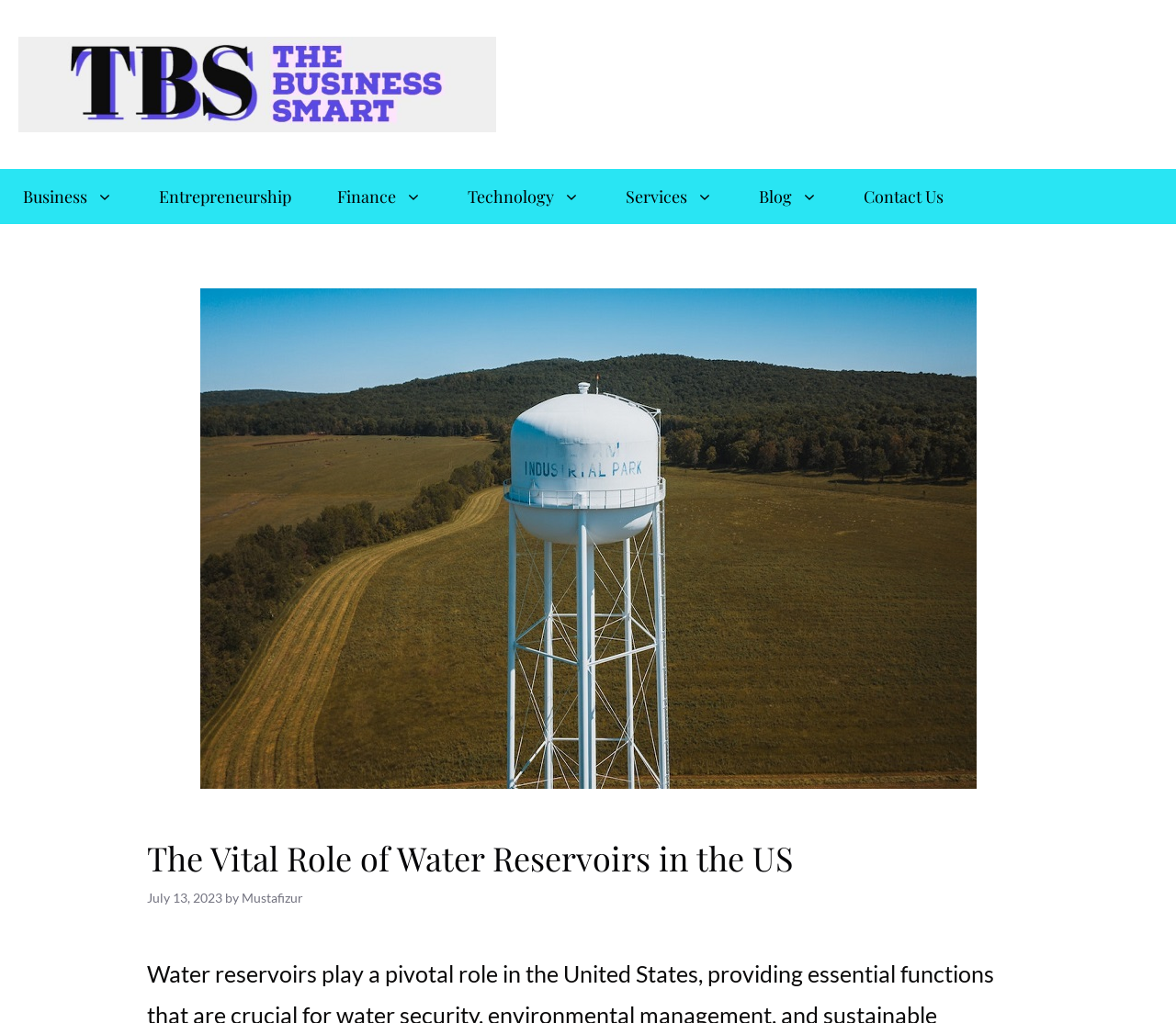Please reply to the following question with a single word or a short phrase:
What is the name of the website?

The Business Smart